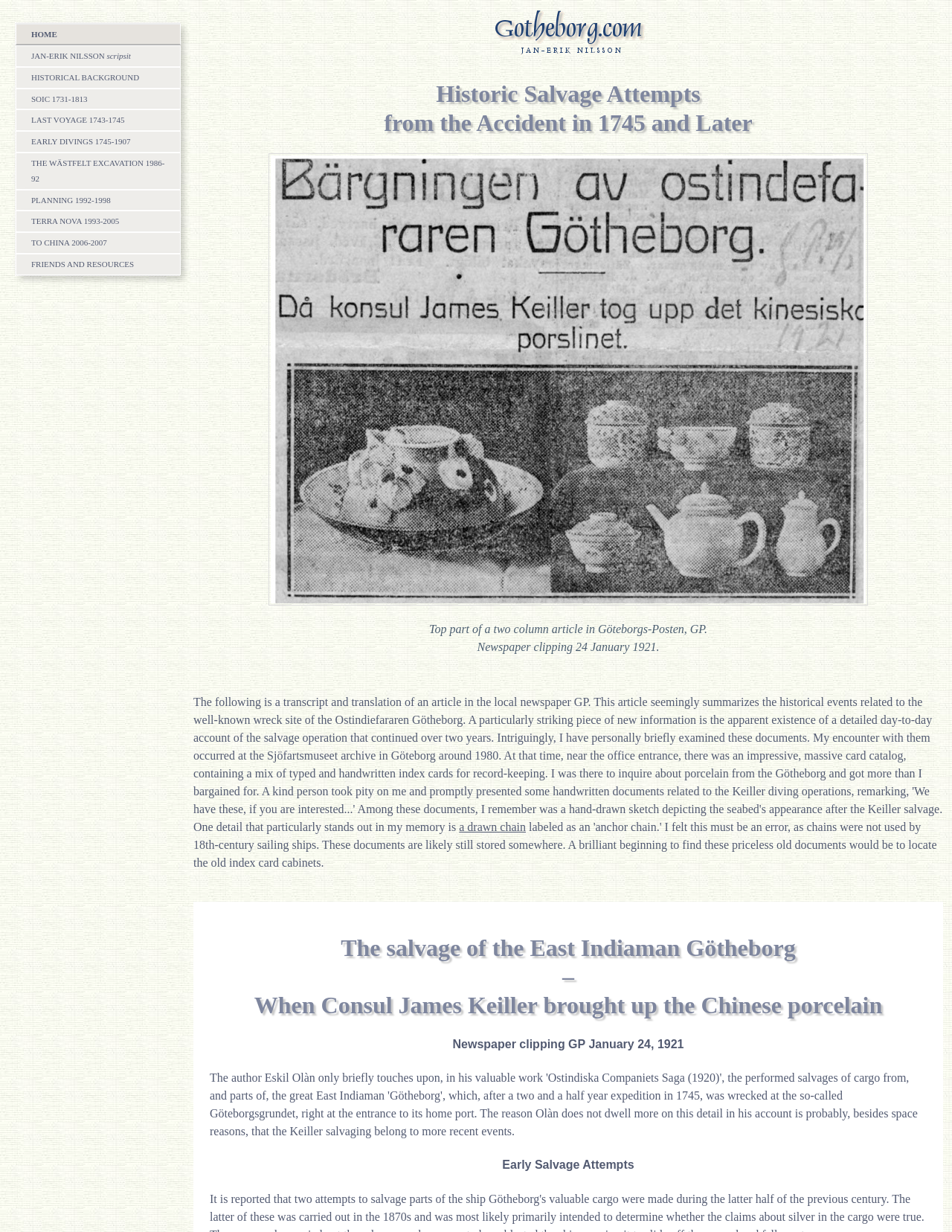Please provide a detailed answer to the question below based on the screenshot: 
What is the image above the article title?

I found the image description by looking at the OCR text of the image element, which says 'Top part of a two column article in Göteborgs-Posten, GP.' This image is located above the article title and is related to the newspaper clipping.